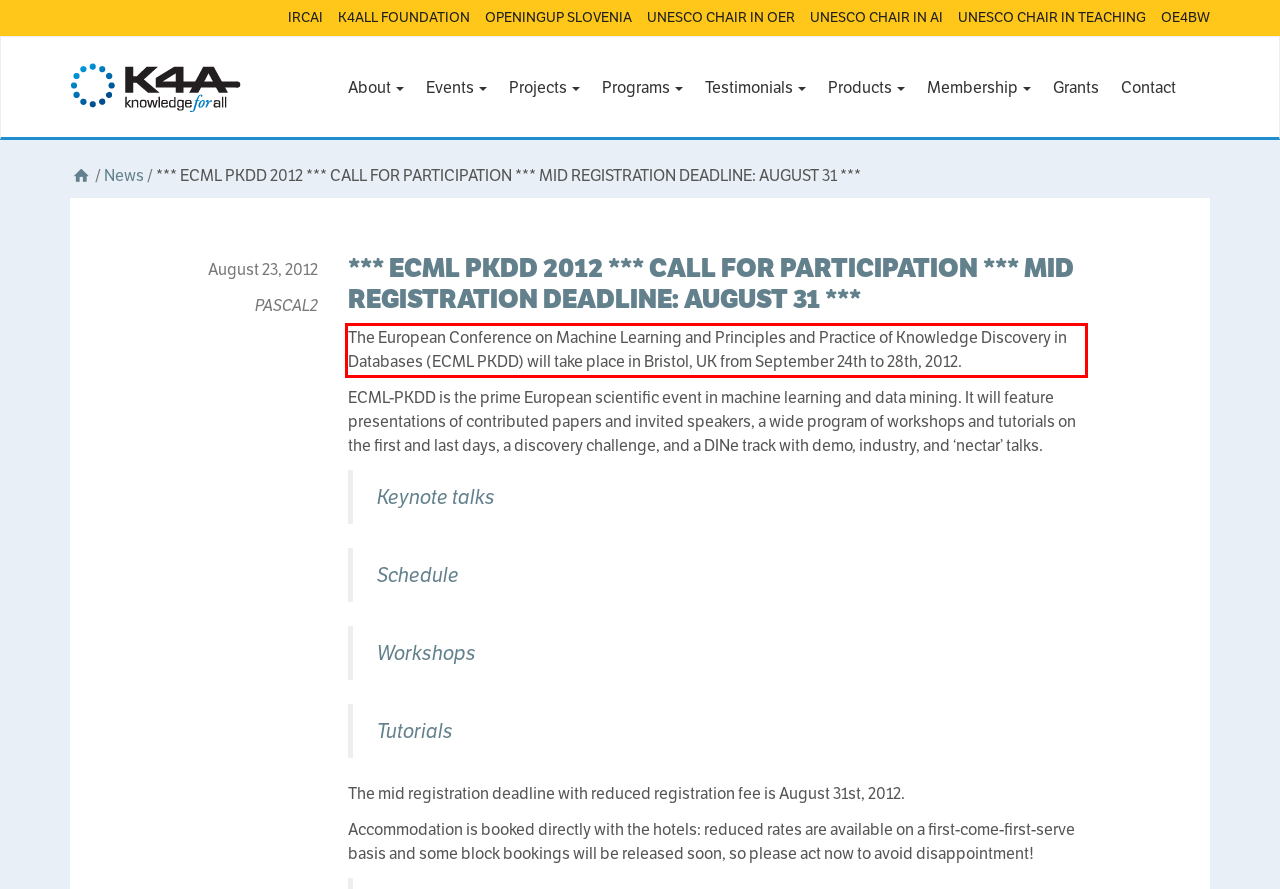Please look at the screenshot provided and find the red bounding box. Extract the text content contained within this bounding box.

The European Conference on Machine Learning and Principles and Practice of Knowledge Discovery in Databases (ECML PKDD) will take place in Bristol, UK from September 24th to 28th, 2012.